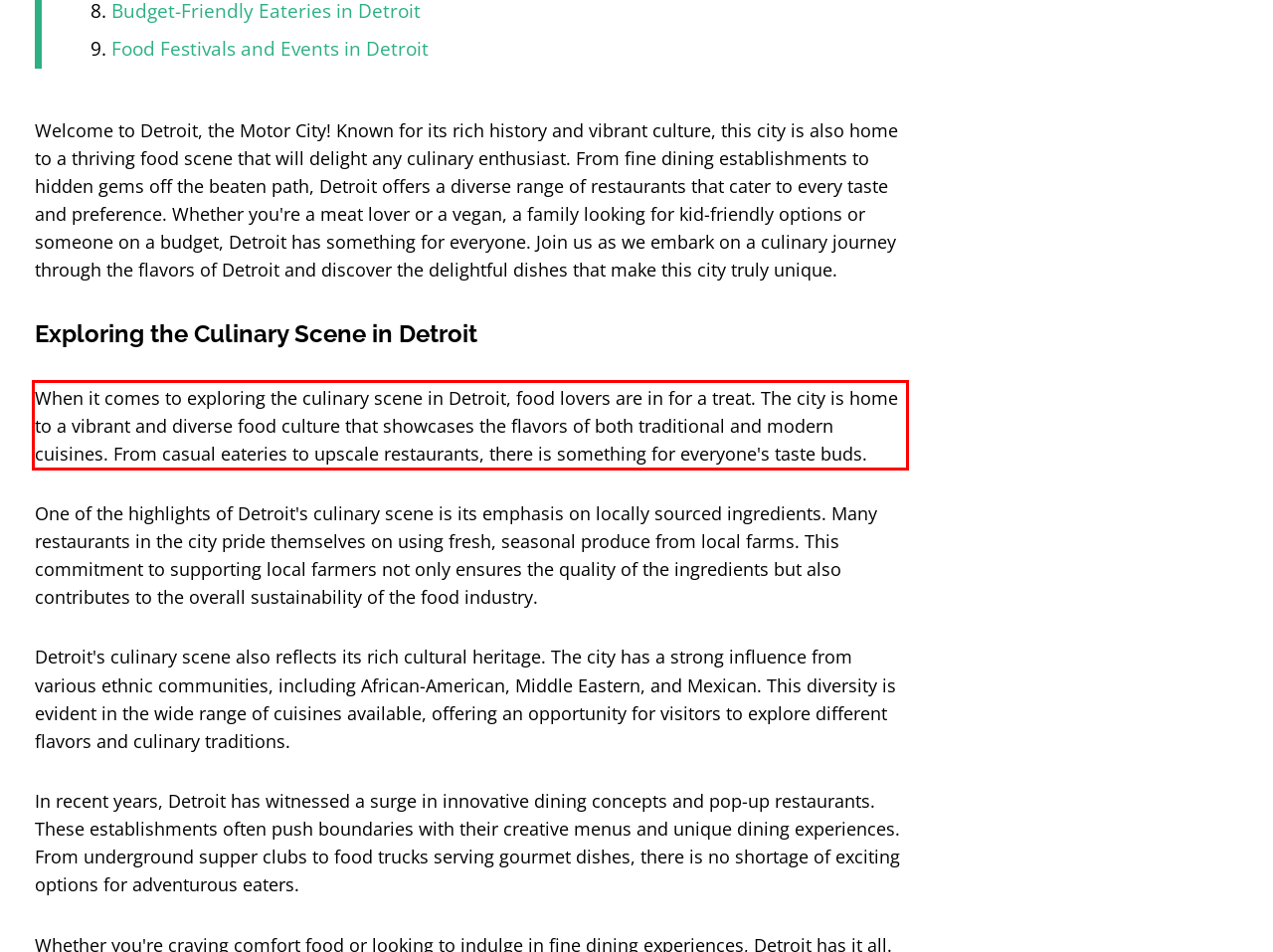Please look at the webpage screenshot and extract the text enclosed by the red bounding box.

When it comes to exploring the culinary scene in Detroit, food lovers are in for a treat. The city is home to a vibrant and diverse food culture that showcases the flavors of both traditional and modern cuisines. From casual eateries to upscale restaurants, there is something for everyone's taste buds.